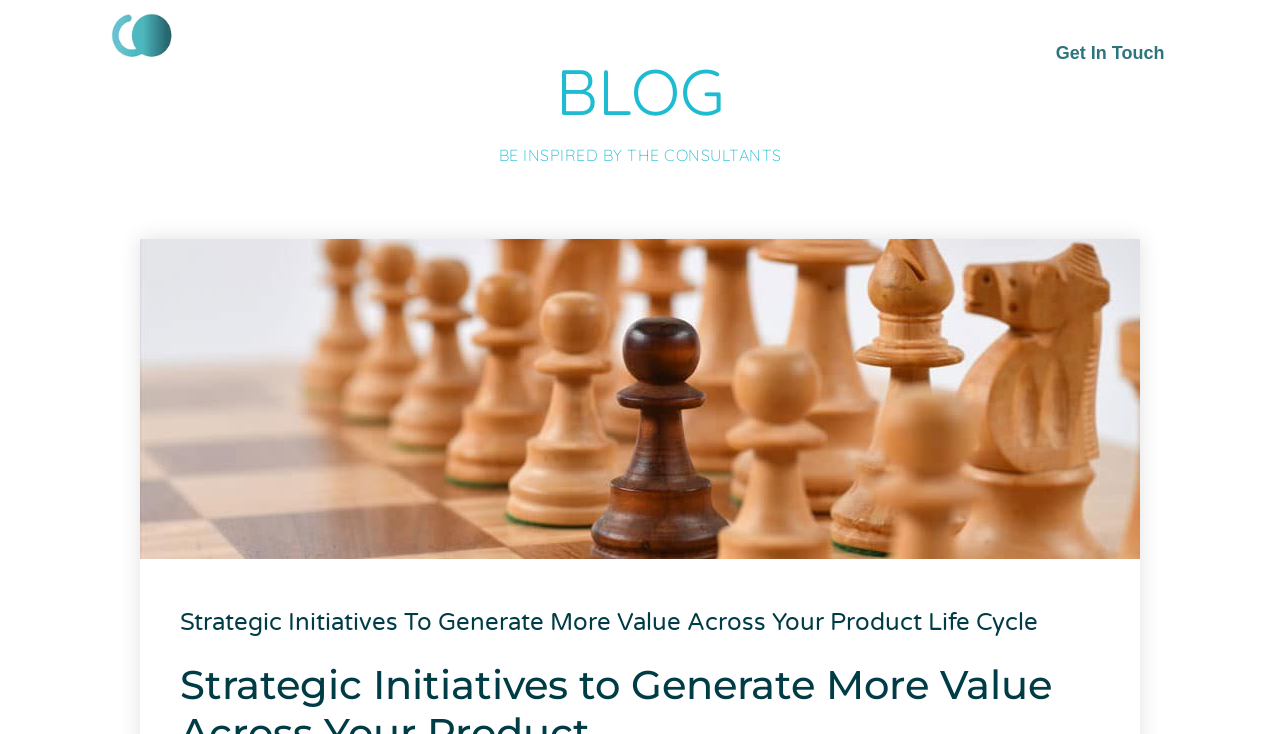What is the image about?
Please respond to the question with a detailed and informative answer.

The image has a bounding box with coordinates [0.109, 0.325, 0.891, 0.761], which indicates its position on the webpage. The OCR text of this image is '7 Strategies to generate more value for your customers across your product lifecycle', which describes the content of the image. Therefore, the image is about 7 strategies to generate more value.